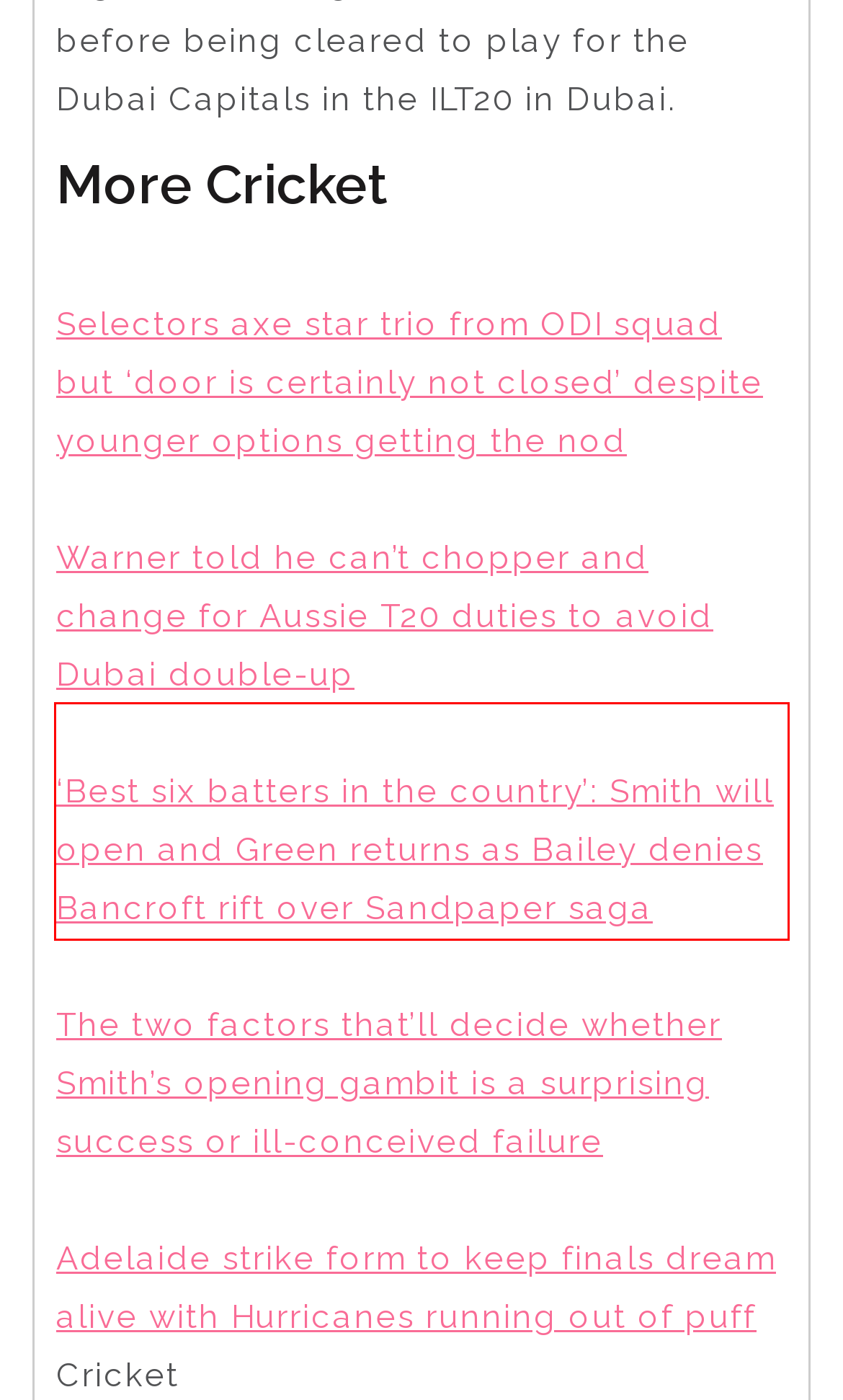Given a screenshot of a webpage, identify the red bounding box and perform OCR to recognize the text within that box.

‘Best six batters in the country’: Smith will open and Green returns as Bailey denies Bancroft rift over Sandpaper saga